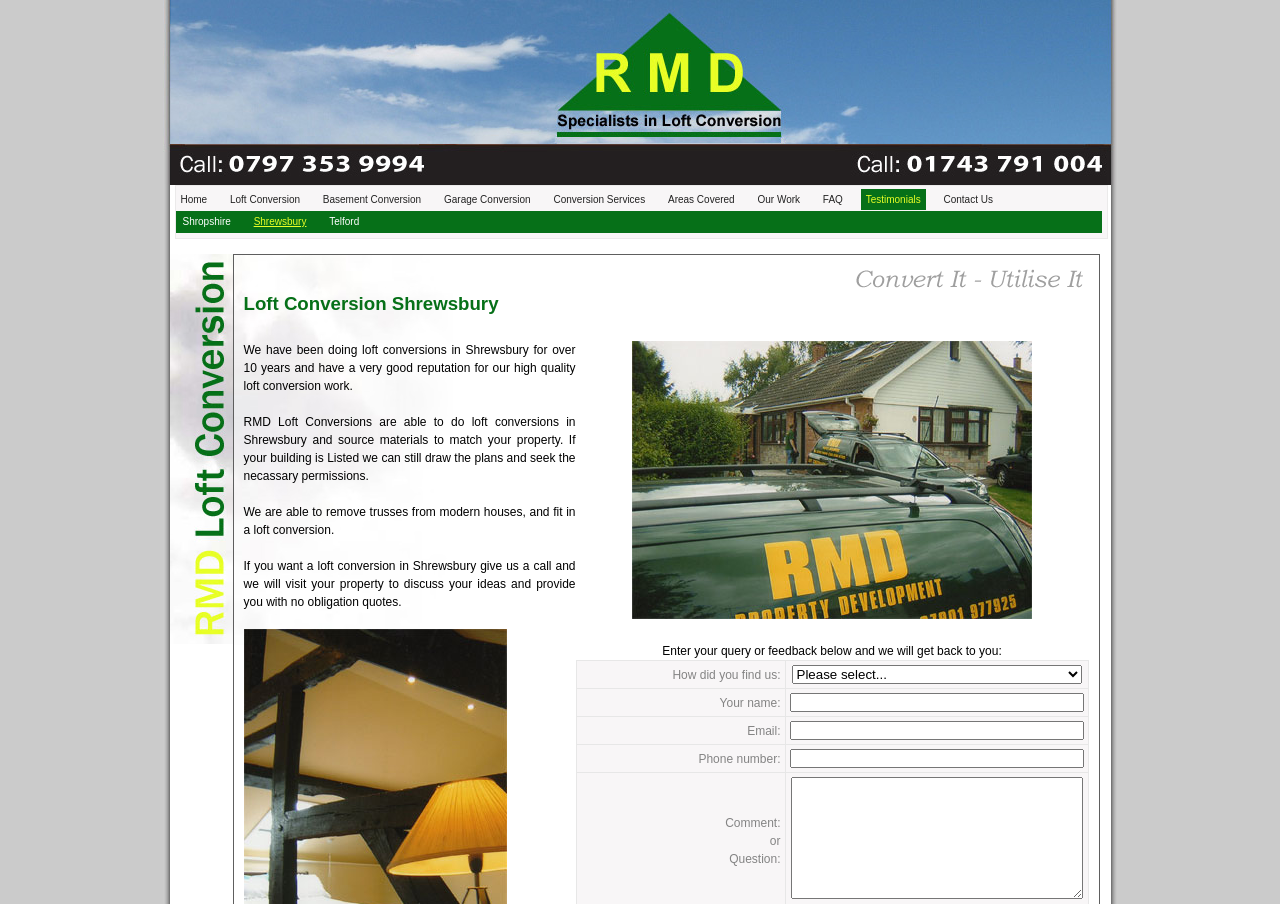Please determine the bounding box coordinates of the section I need to click to accomplish this instruction: "Click Shrewsbury".

[0.194, 0.233, 0.243, 0.257]